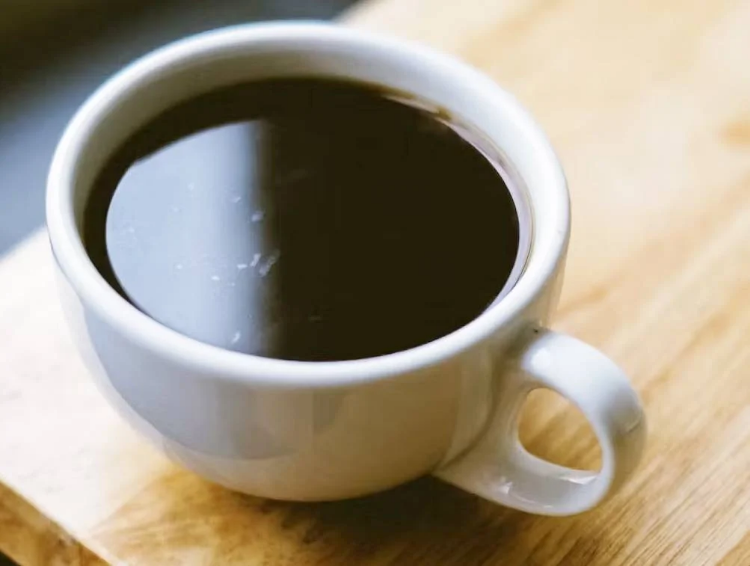Compose a detailed narrative for the image.

This image features a close-up of a steaming cup of bold coffee, resting on a wooden surface. The porcelain cup, with its simple yet elegant design, holds a dark liquid that glistens under light, emphasizing the coffee's rich depth. This particular style of coffee, associated with dark roasts, is known for its intense flavor profile and robust aroma, promising an exceptional sensory experience for coffee enthusiasts. The warm, natural hues of the wooden background create a cozy atmosphere, suggestive of a tranquil coffee moment perfect for savoring the complexities of a bold brew.